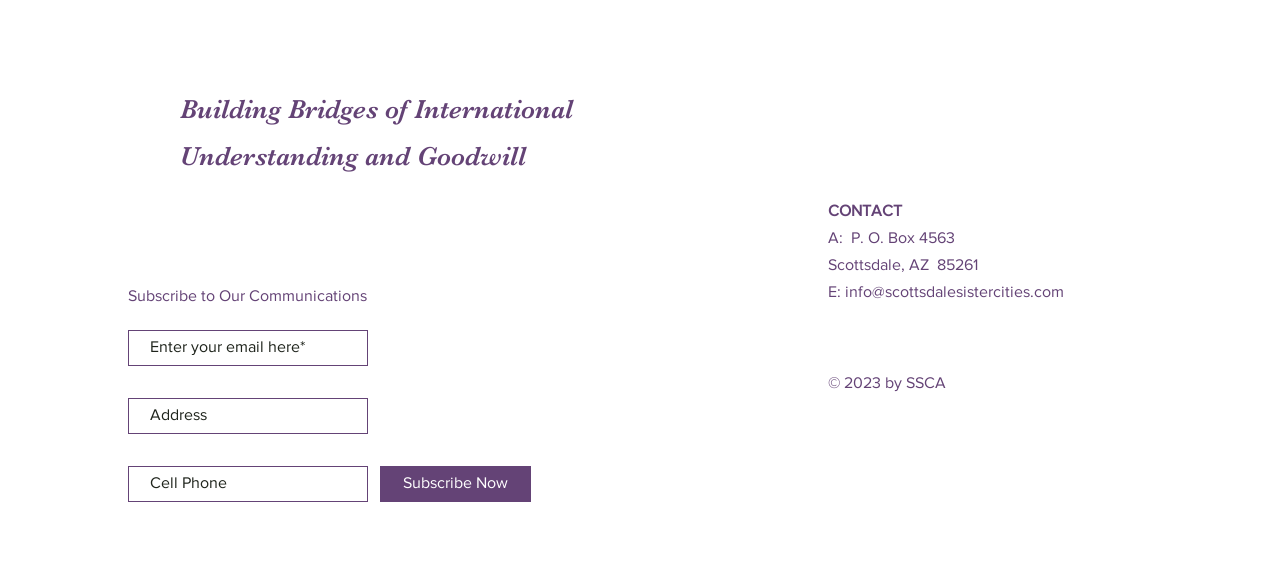Please identify the bounding box coordinates of the clickable area that will allow you to execute the instruction: "Visit Facebook page".

[0.647, 0.149, 0.677, 0.216]